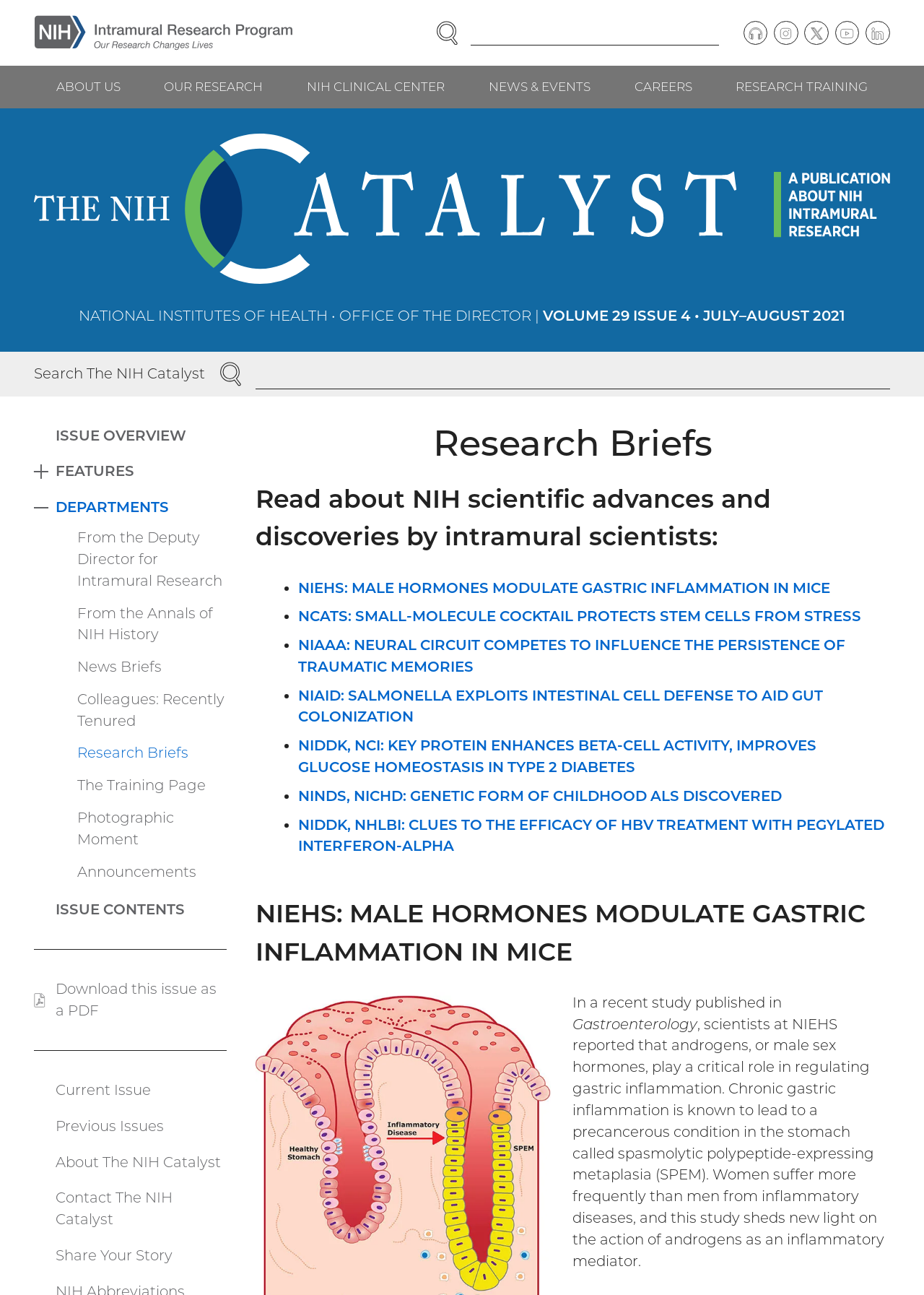Respond to the question with just a single word or phrase: 
What is the search term input field for?

Search The NIH Catalyst